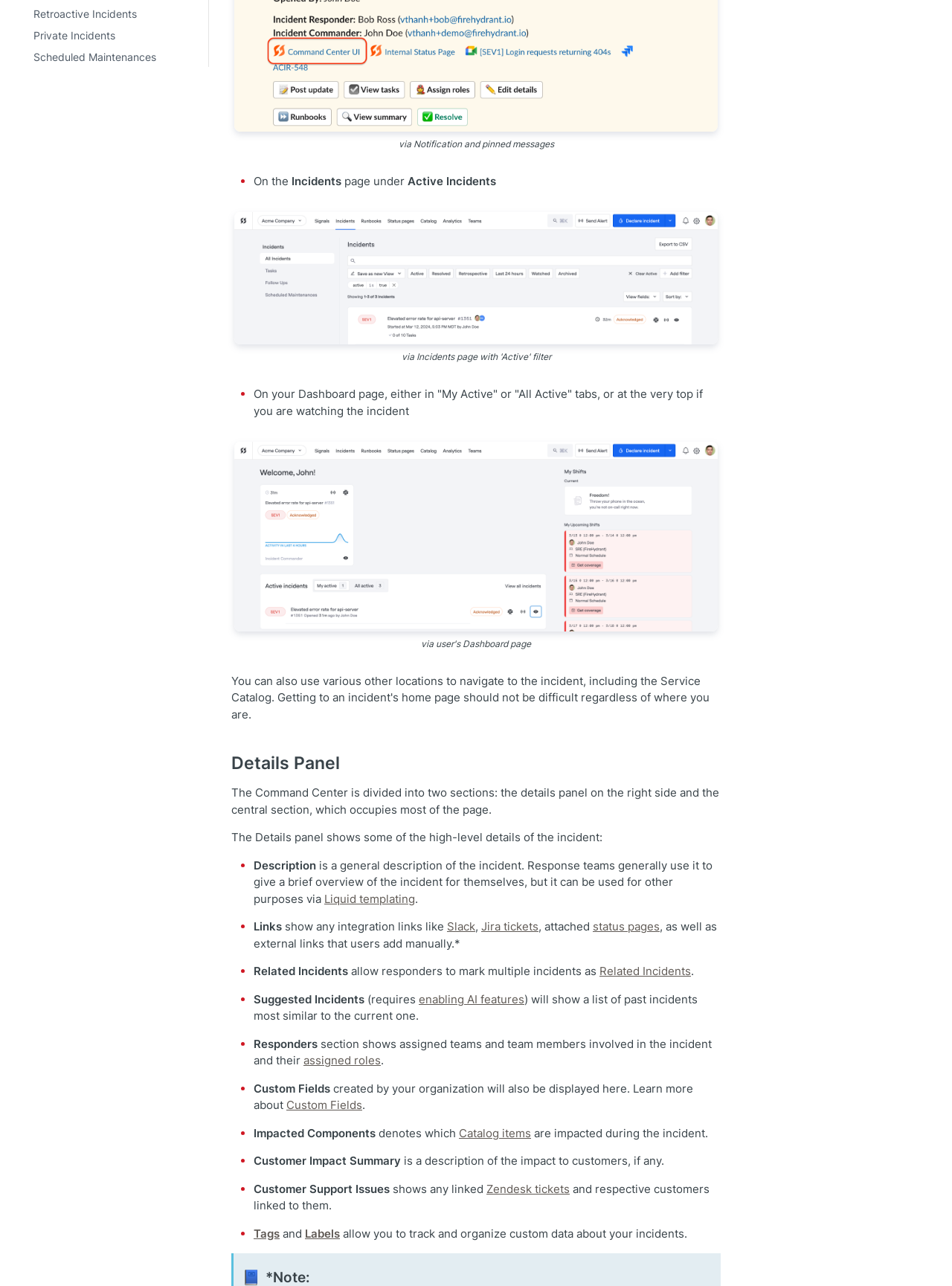Respond to the question below with a single word or phrase: What is the last link under the 'ADMINISTRATION' heading?

Closing Accounts